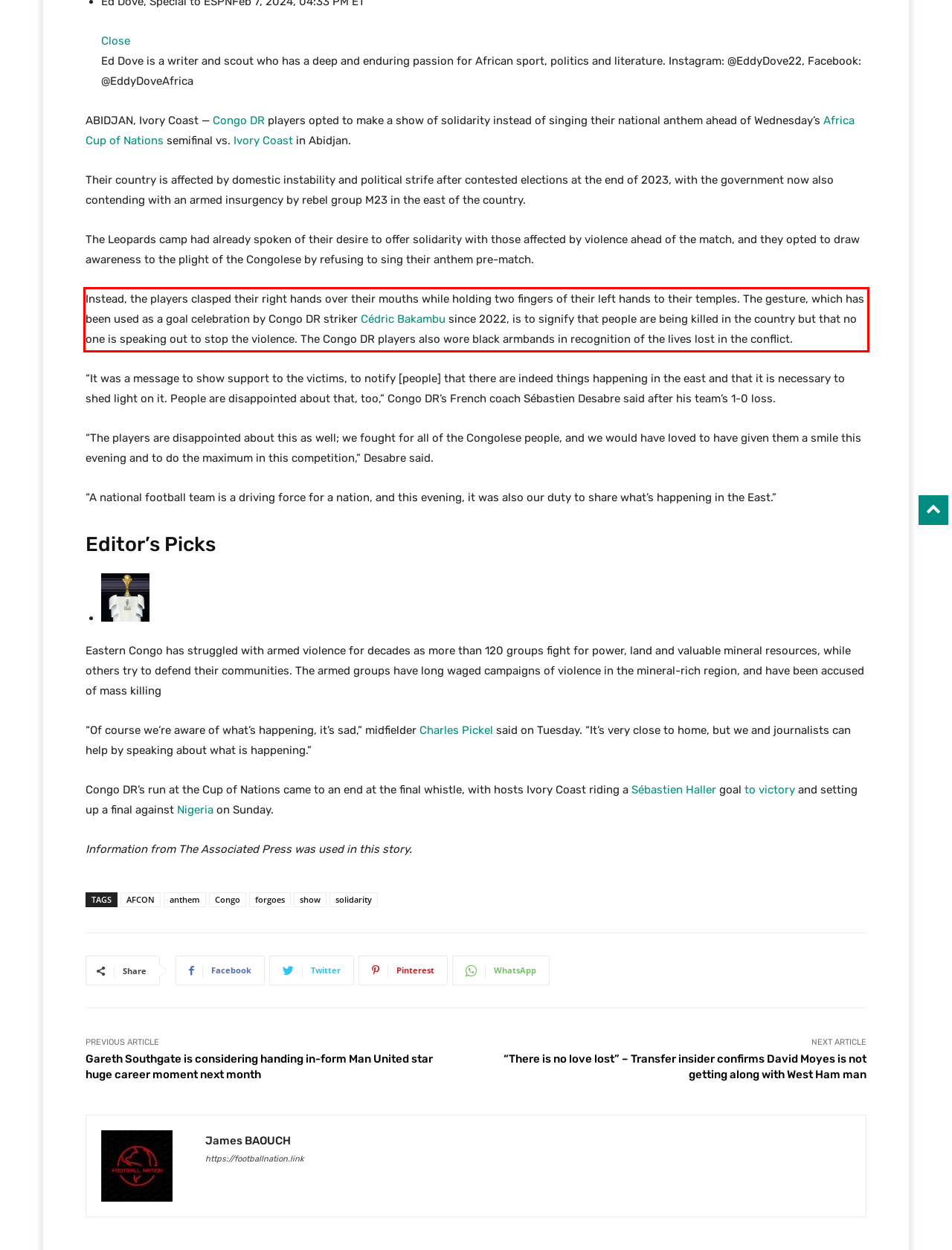Given the screenshot of a webpage, identify the red rectangle bounding box and recognize the text content inside it, generating the extracted text.

Instead, the players clasped their right hands over their mouths while holding two fingers of their left hands to their temples. The gesture, which has been used as a goal celebration by Congo DR striker Cédric Bakambu since 2022, is to signify that people are being killed in the country but that no one is speaking out to stop the violence. The Congo DR players also wore black armbands in recognition of the lives lost in the conflict.